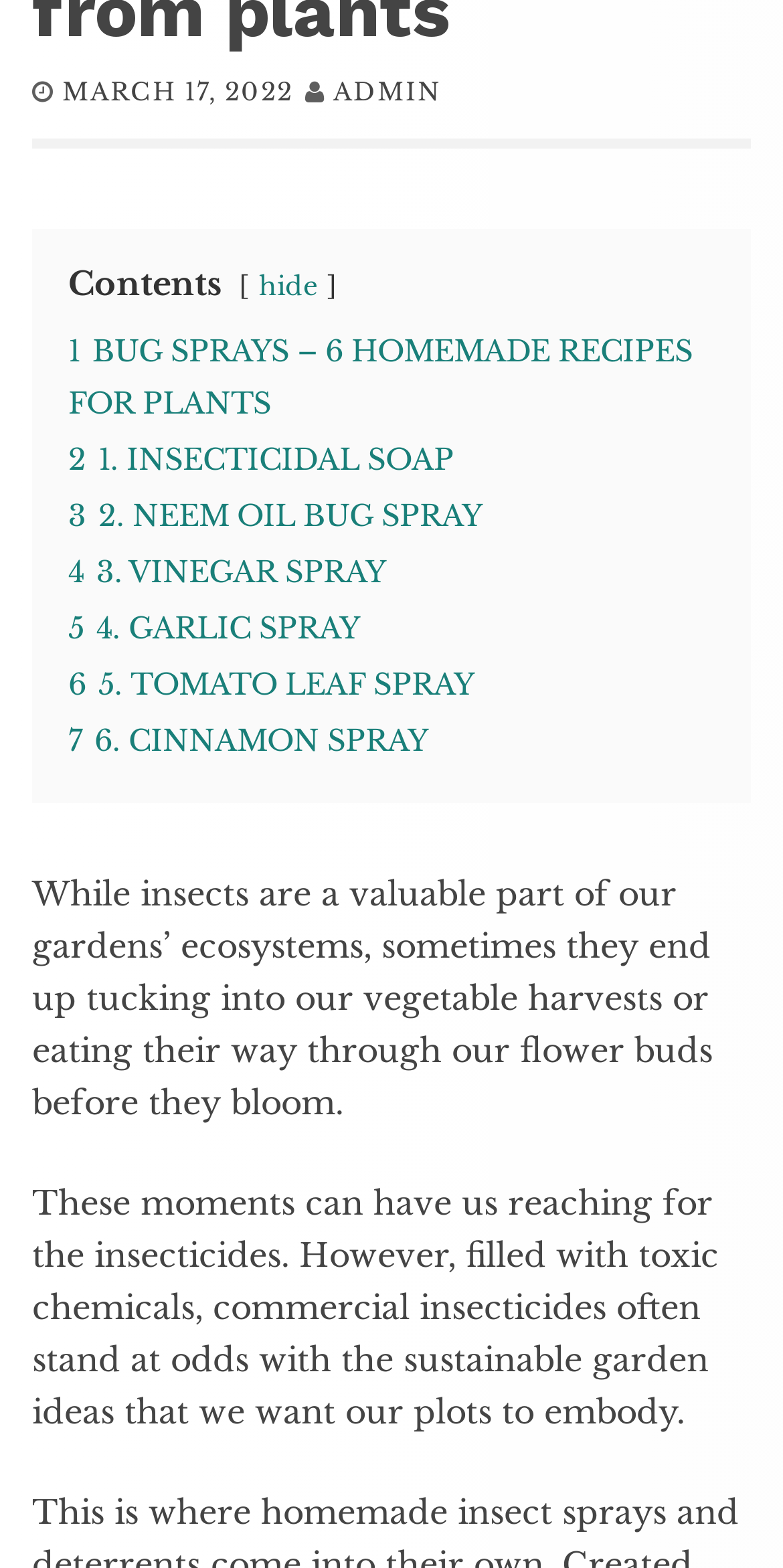Please specify the bounding box coordinates in the format (top-left x, top-left y, bottom-right x, bottom-right y), with all values as floating point numbers between 0 and 1. Identify the bounding box of the UI element described by: 4 3. VINEGAR SPRAY

[0.087, 0.354, 0.492, 0.377]